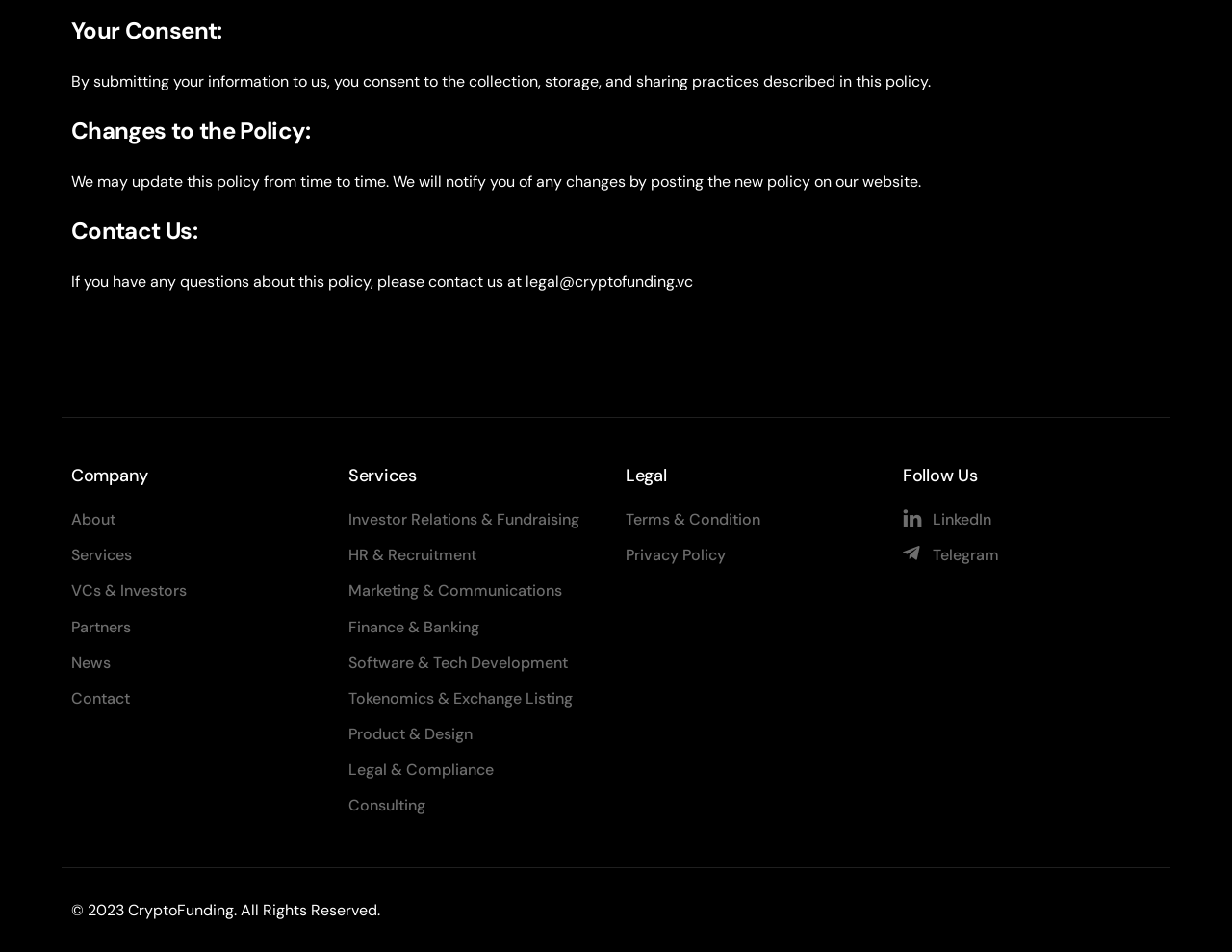What are the services provided?
Using the visual information, respond with a single word or phrase.

Multiple services